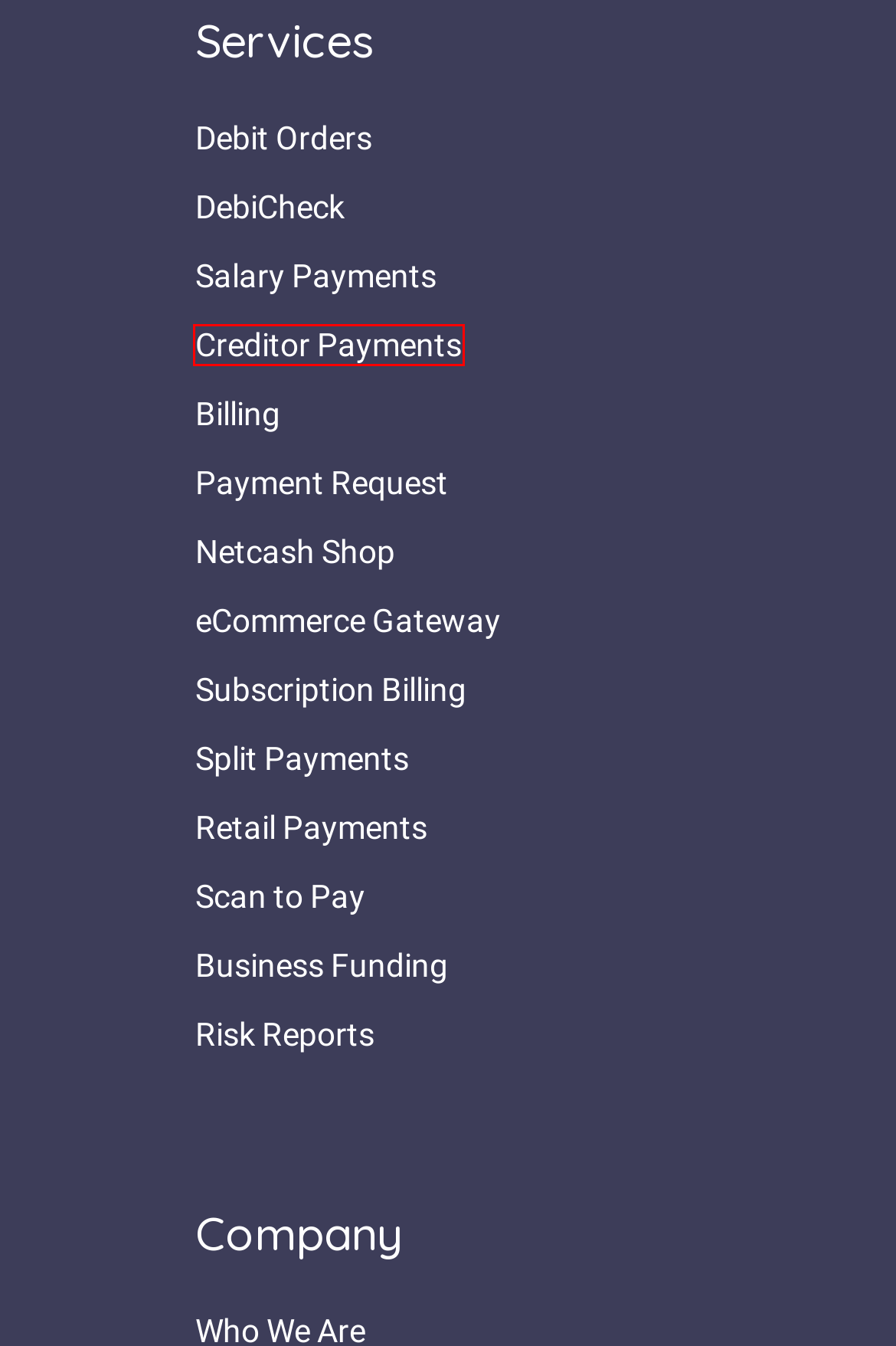A screenshot of a webpage is given with a red bounding box around a UI element. Choose the description that best matches the new webpage shown after clicking the element within the red bounding box. Here are the candidates:
A. Debicheck | Debicheck Debit Order Collections | Netcash
B. Scan to Pay - Customers pay by scanning a QR code - Netcash
C. Debit Order collection and management with Netcash
D. Online Payment Gateway South Africa by Netcash
E. Accept payments using SCode | Retail Payments by Netcash
F. Creditor and Supplier Payments by Netcash
G. Subscription Billing | Netcash
H. Netcash Risk Reports. Manage risk and avoid fraud

F